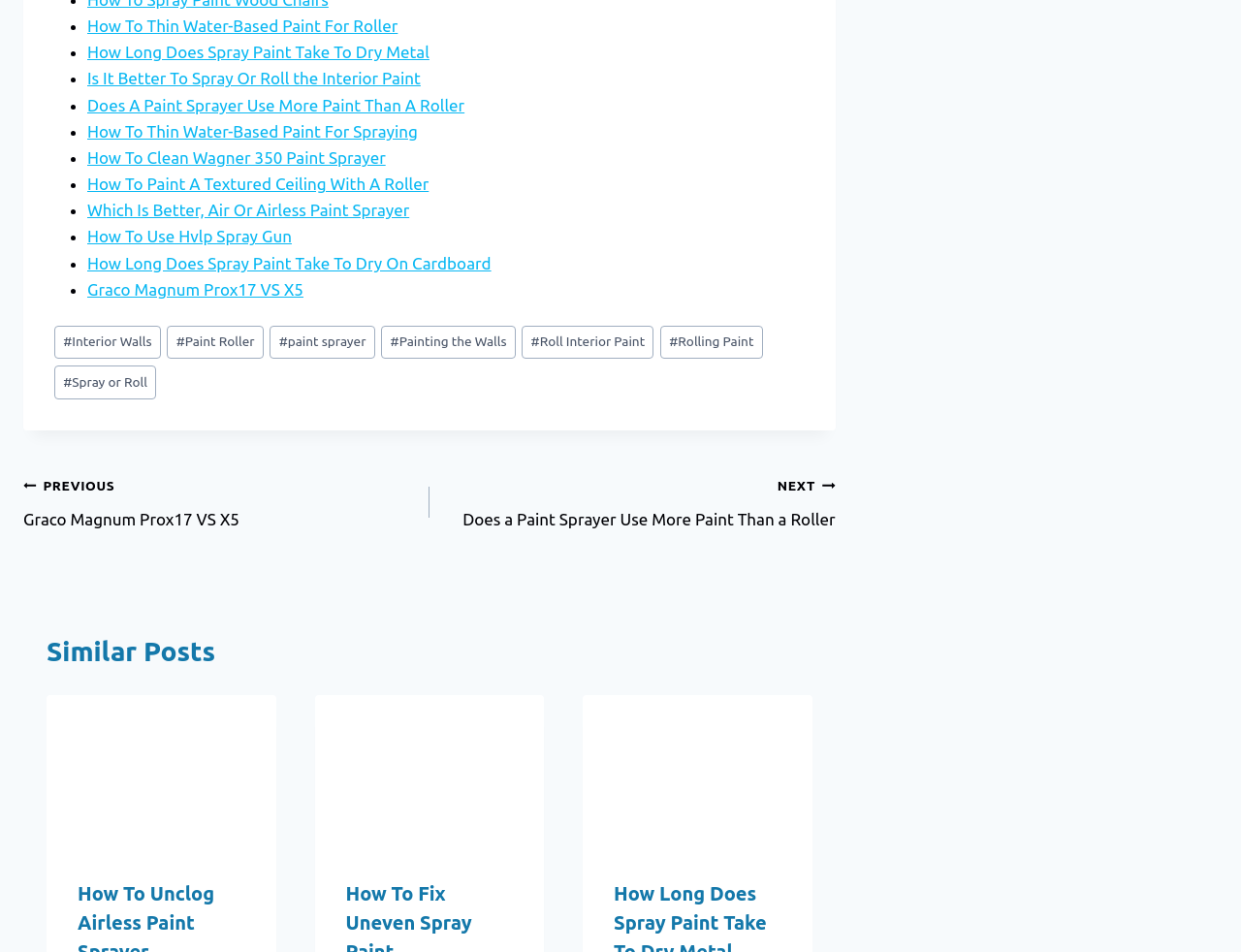Please answer the following question as detailed as possible based on the image: 
What is the purpose of the list markers?

The list markers ('•') are used to indicate list items, which are the links to various posts related to painting and paint sprayers.